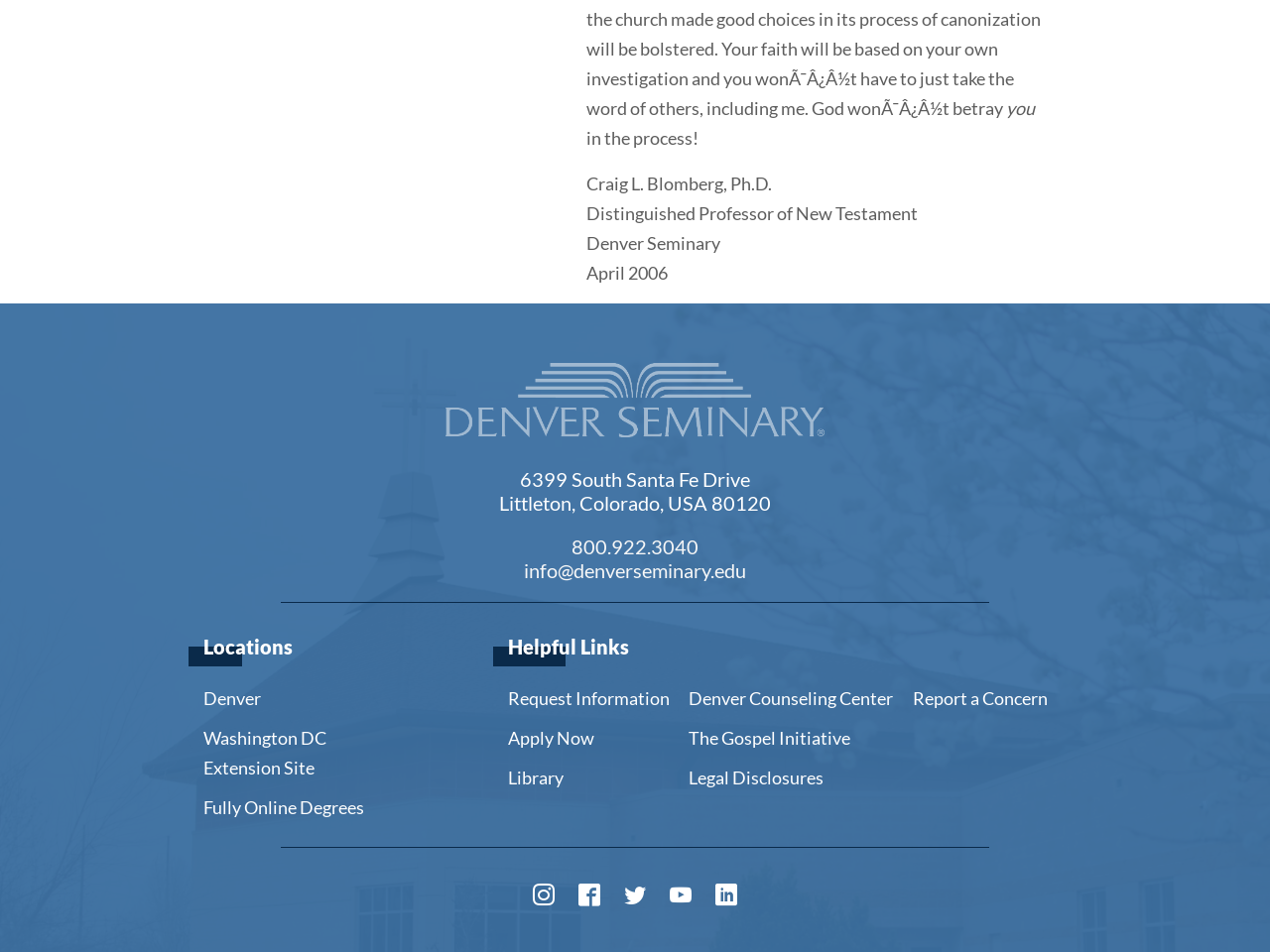What is the address of Denver Seminary?
Look at the screenshot and respond with a single word or phrase.

6399 South Santa Fe Drive, Littleton, Colorado, USA 80120